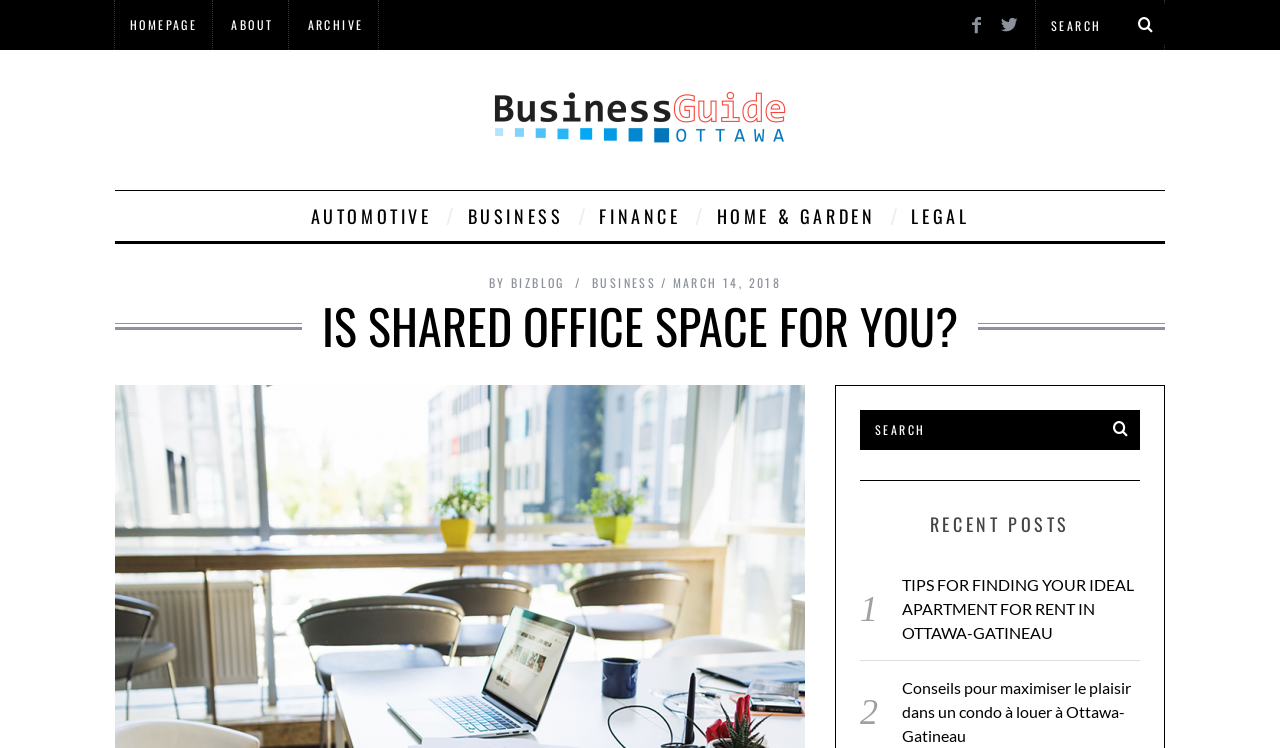Please answer the following question using a single word or phrase: 
What is the name of the website?

Business Guide Ottawa